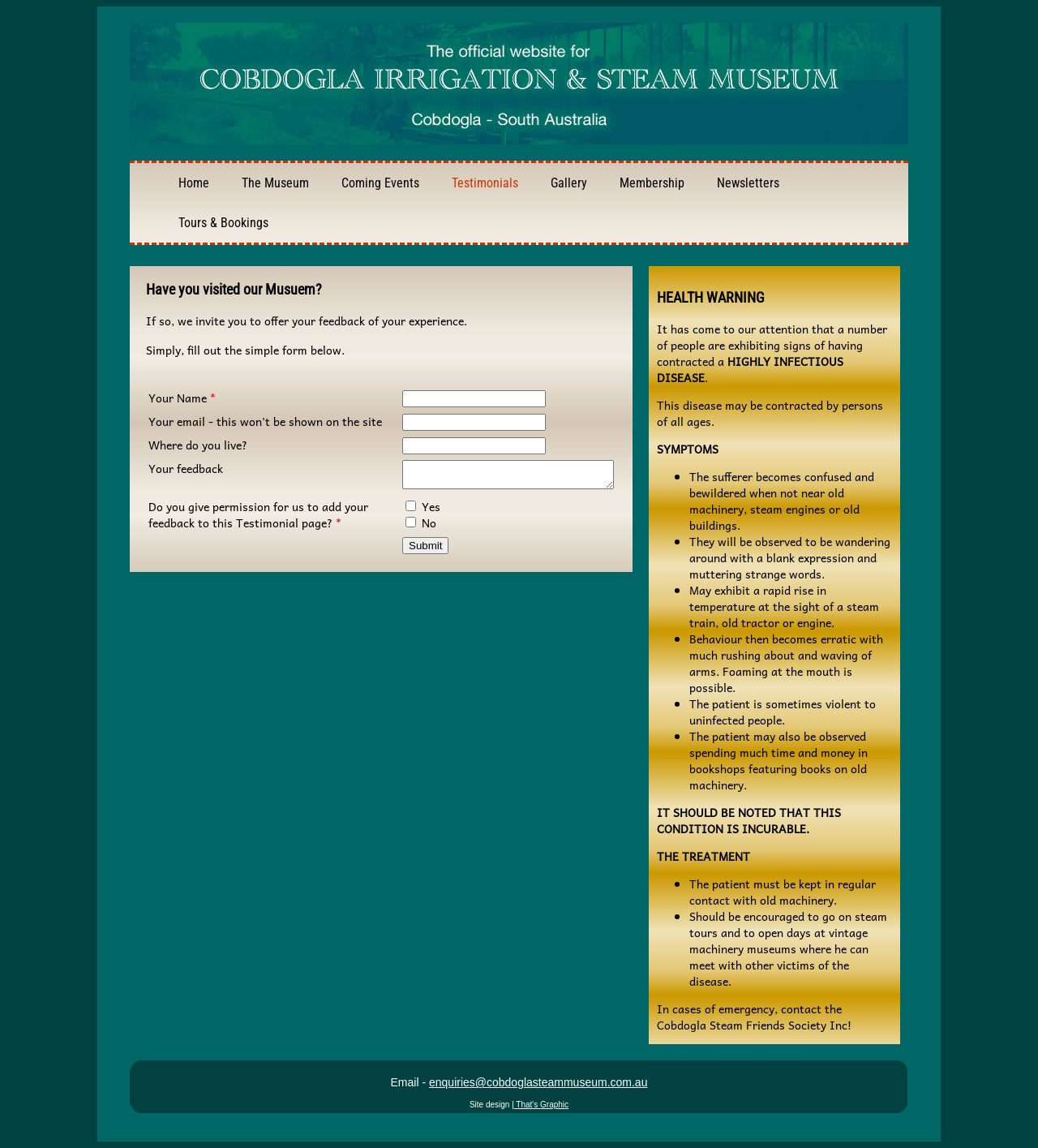Locate the bounding box coordinates of the element that needs to be clicked to carry out the instruction: "Submit the feedback form". The coordinates should be given as four float numbers ranging from 0 to 1, i.e., [left, top, right, bottom].

[0.388, 0.468, 0.432, 0.483]